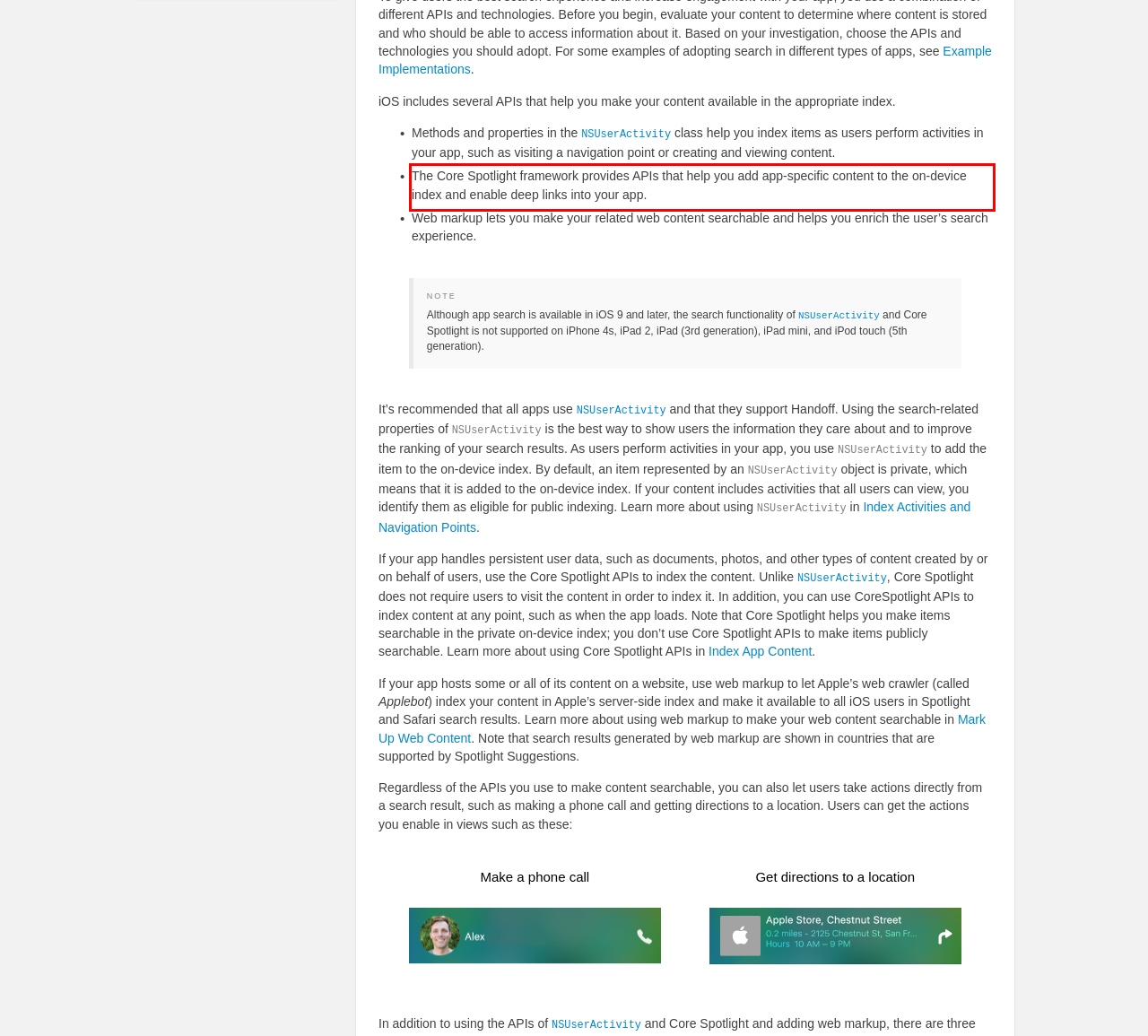The screenshot you have been given contains a UI element surrounded by a red rectangle. Use OCR to read and extract the text inside this red rectangle.

The Core Spotlight framework provides APIs that help you add app-specific content to the on-device index and enable deep links into your app.